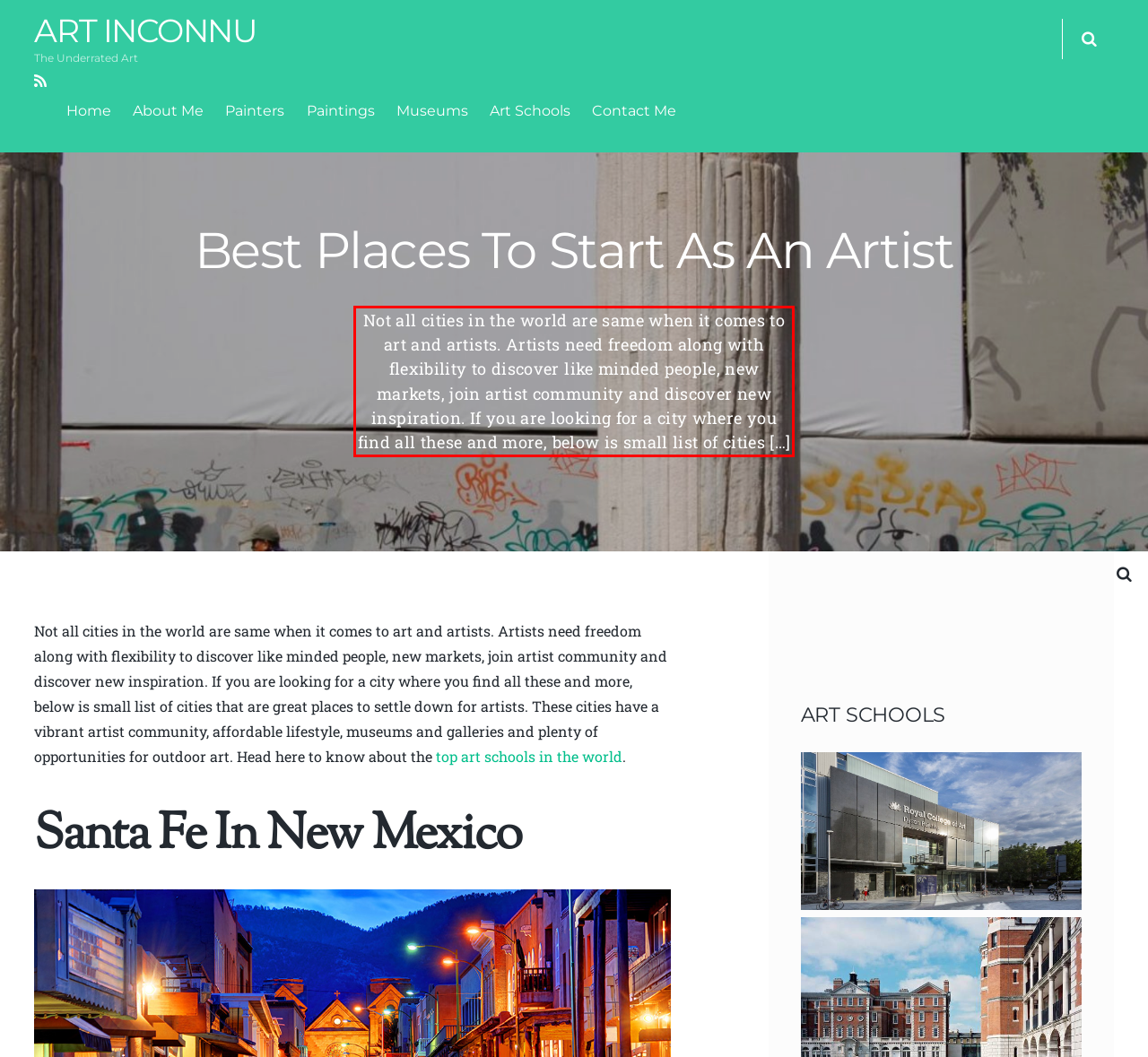Within the provided webpage screenshot, find the red rectangle bounding box and perform OCR to obtain the text content.

Not all cities in the world are same when it comes to art and artists. Artists need freedom along with flexibility to discover like minded people, new markets, join artist community and discover new inspiration. If you are looking for a city where you find all these and more, below is small list of cities […]